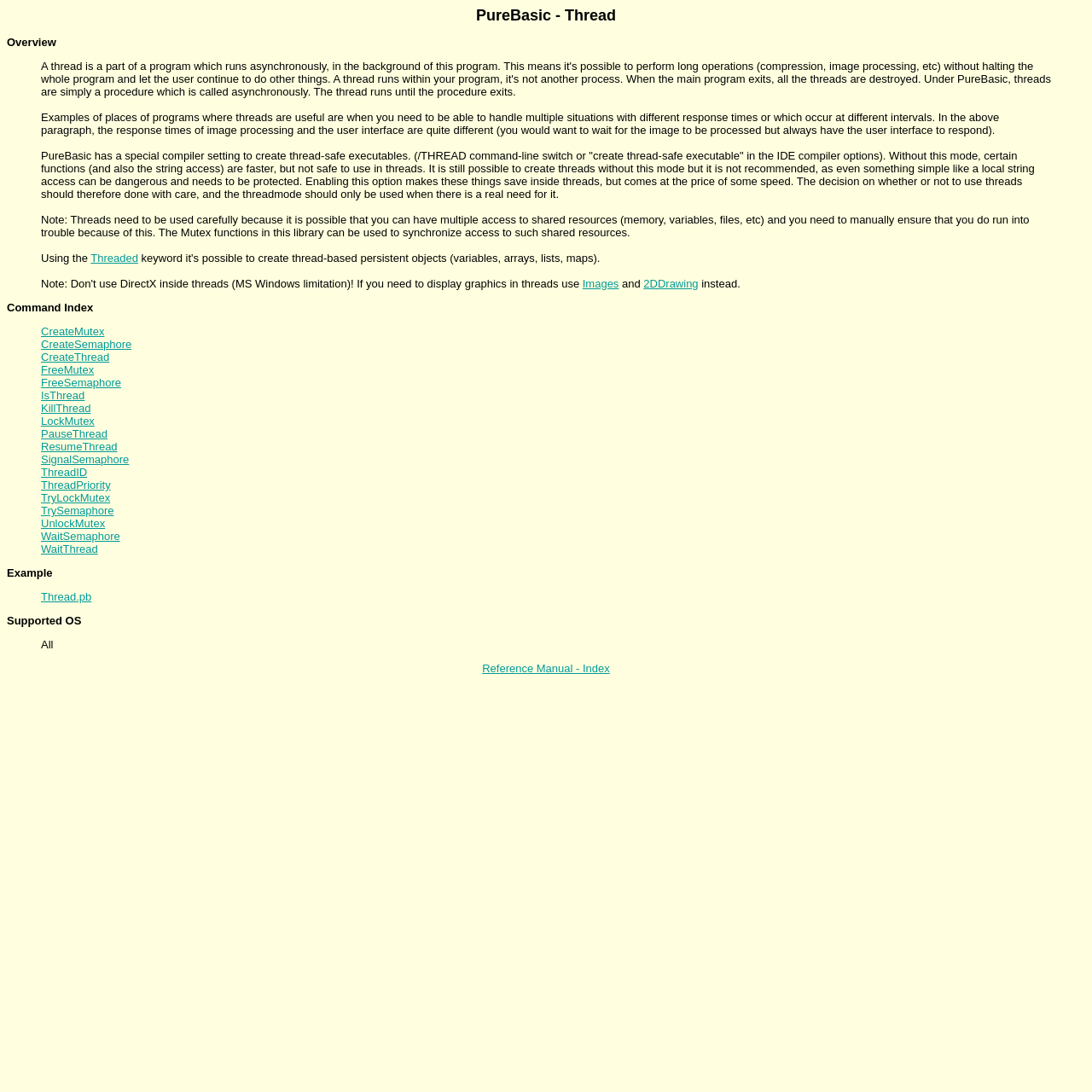What is the function of Mutex in this library?
Using the image as a reference, give a one-word or short phrase answer.

To synchronize access to shared resources